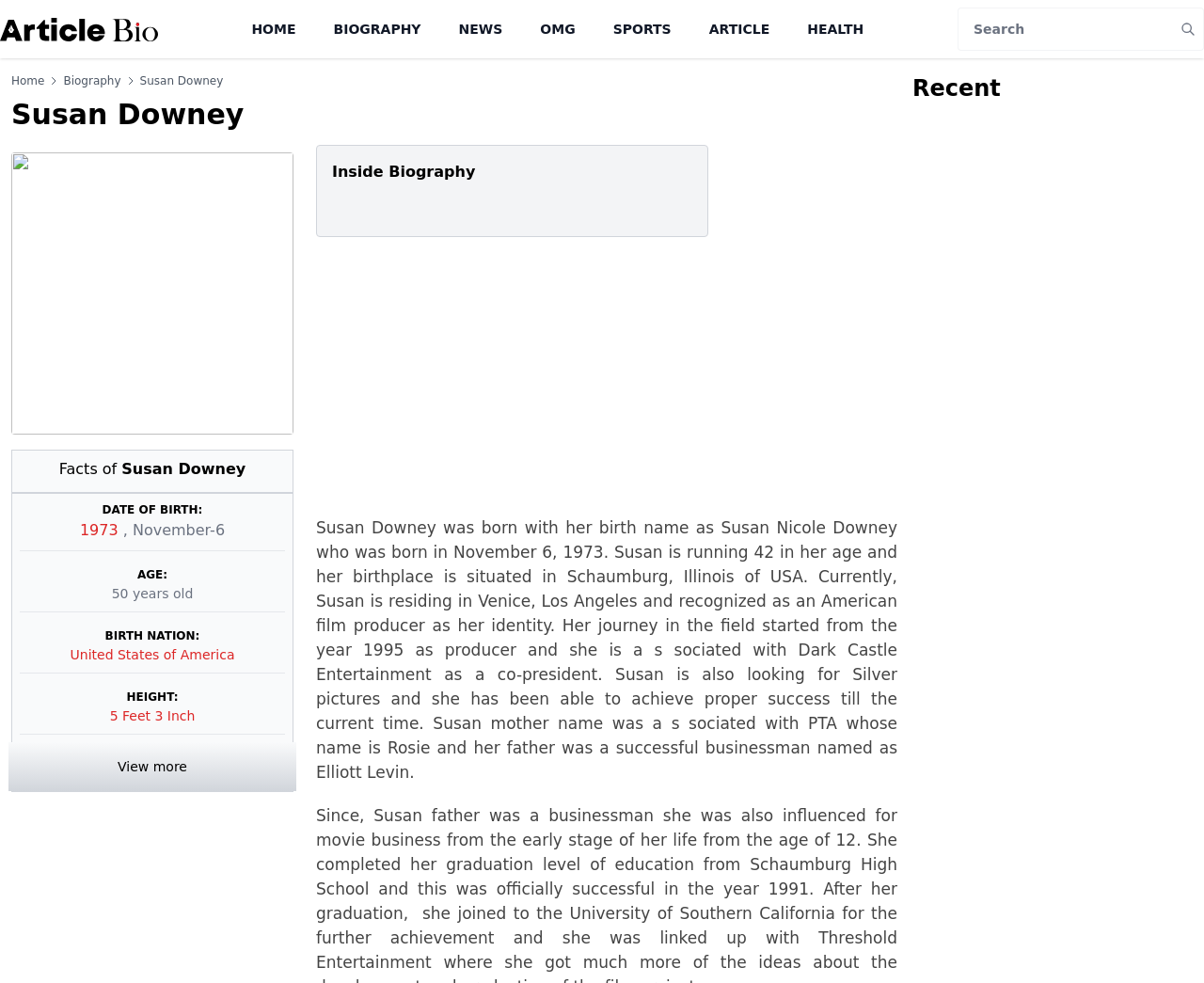Utilize the details in the image to give a detailed response to the question: What is Susan Downey's height?

I found the answer by looking at the table with Susan Downey's facts, where it says 'HEIGHT:' and the corresponding value is '5 Feet 3 Inch'.